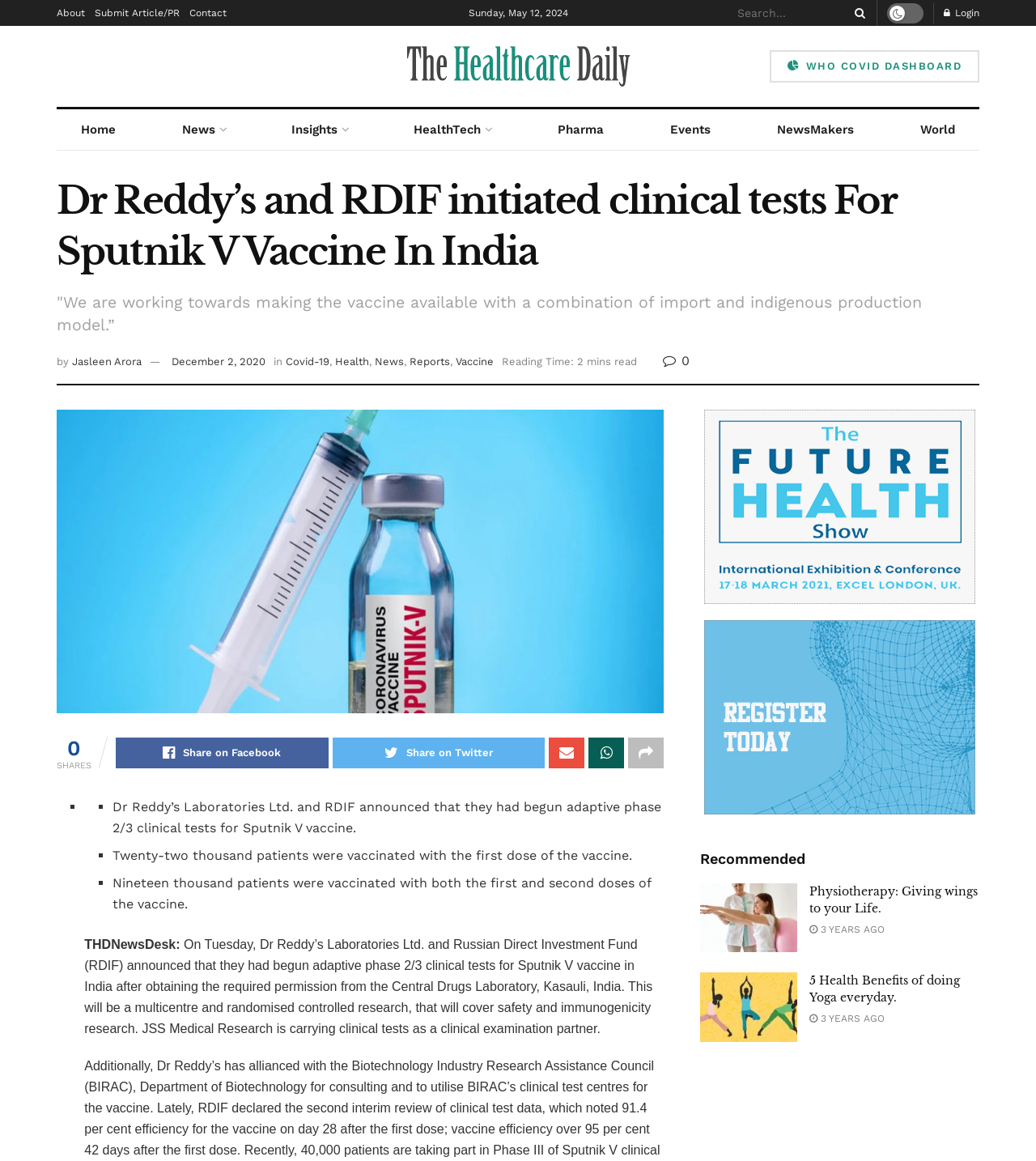Find the bounding box coordinates for the area you need to click to carry out the instruction: "Read the recommended article about Physiotherapy". The coordinates should be four float numbers between 0 and 1, indicated as [left, top, right, bottom].

[0.676, 0.761, 0.77, 0.82]